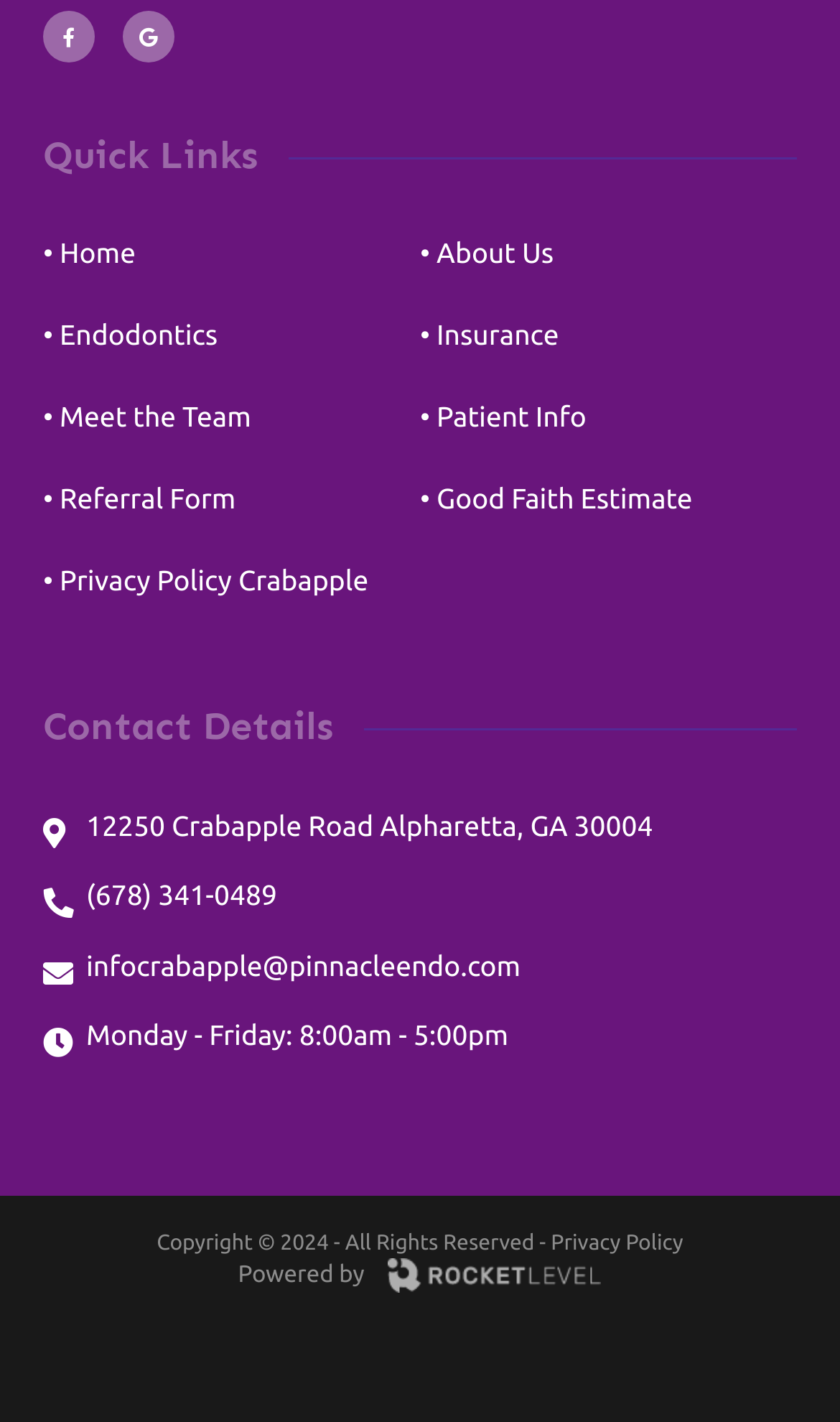Using the element description: "About Us", determine the bounding box coordinates for the specified UI element. The coordinates should be four float numbers between 0 and 1, [left, top, right, bottom].

[0.5, 0.168, 0.659, 0.189]